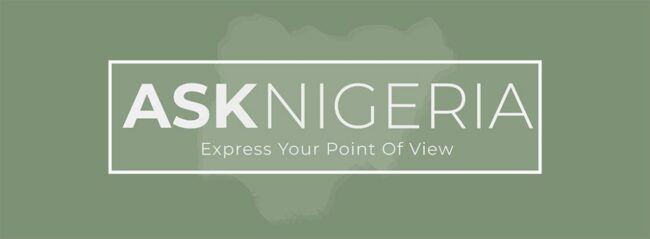Provide a comprehensive description of the image.

The image features the logo of "Ask Nigeria," designed to encourage public engagement by inviting individuals to express their viewpoints on various national issues. The logo showcases the phrase "ASK NIGERIA" prominently in bold, modern typography, with the words "Express Your Point Of View" positioned underneath in a smaller font. The backdrop is a calming green hue, which represents growth and hope, while a subtle outline of Nigeria can be discerned in the background, symbolizing the platform’s focus on Nigerian perspectives and discussions. This branding emphasizes the initiative's commitment to fostering dialogue and civic participation among the Nigerian populace.